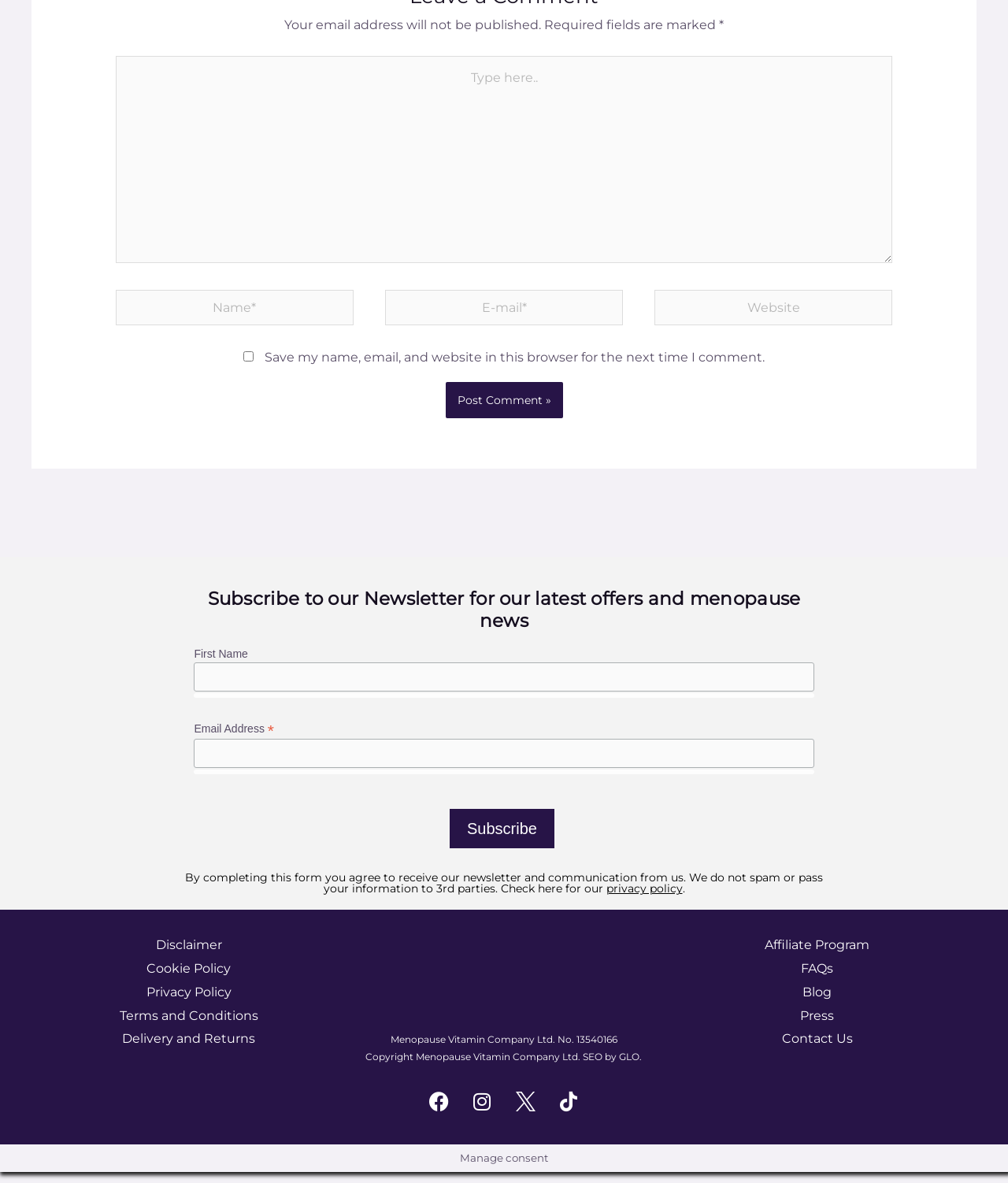Identify the bounding box coordinates of the section to be clicked to complete the task described by the following instruction: "Subscribe to the newsletter". The coordinates should be four float numbers between 0 and 1, formatted as [left, top, right, bottom].

[0.446, 0.684, 0.55, 0.717]